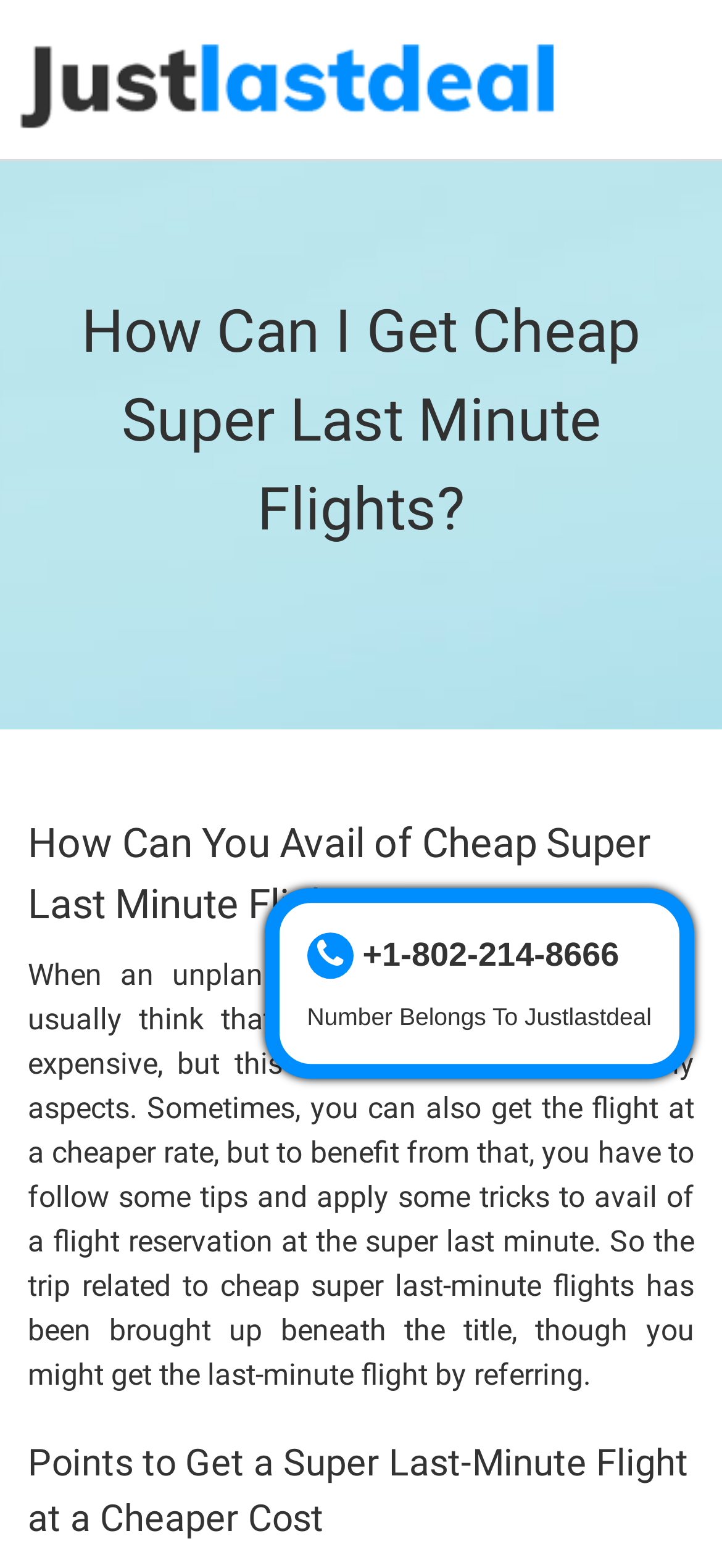Extract the primary heading text from the webpage.

How Can I Get Cheap Super Last Minute Flights?